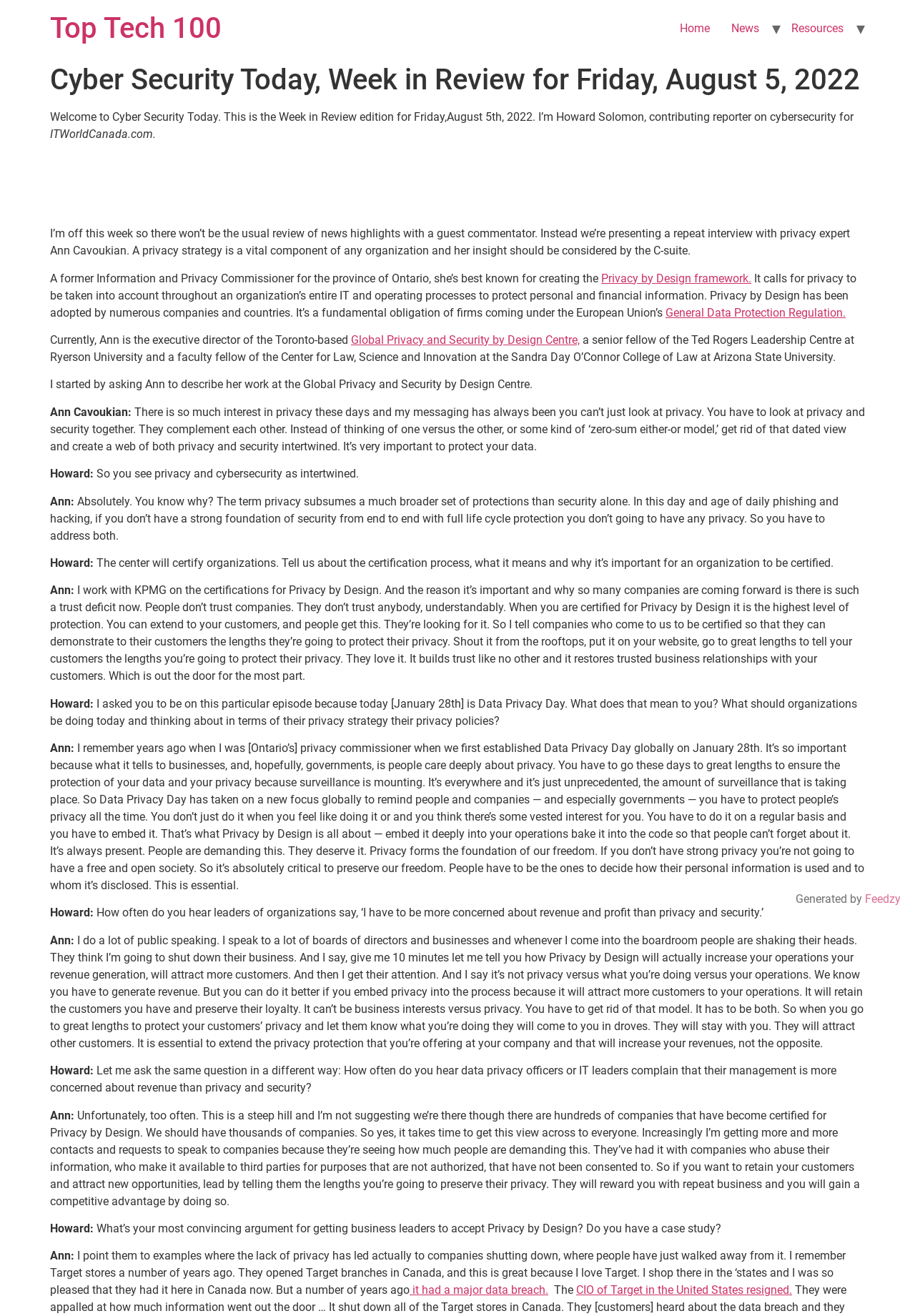What is the name of the website?
Could you please answer the question thoroughly and with as much detail as possible?

I inferred this from the heading 'Top Tech 100' at the top of the webpage, which is likely to be the name of the website.